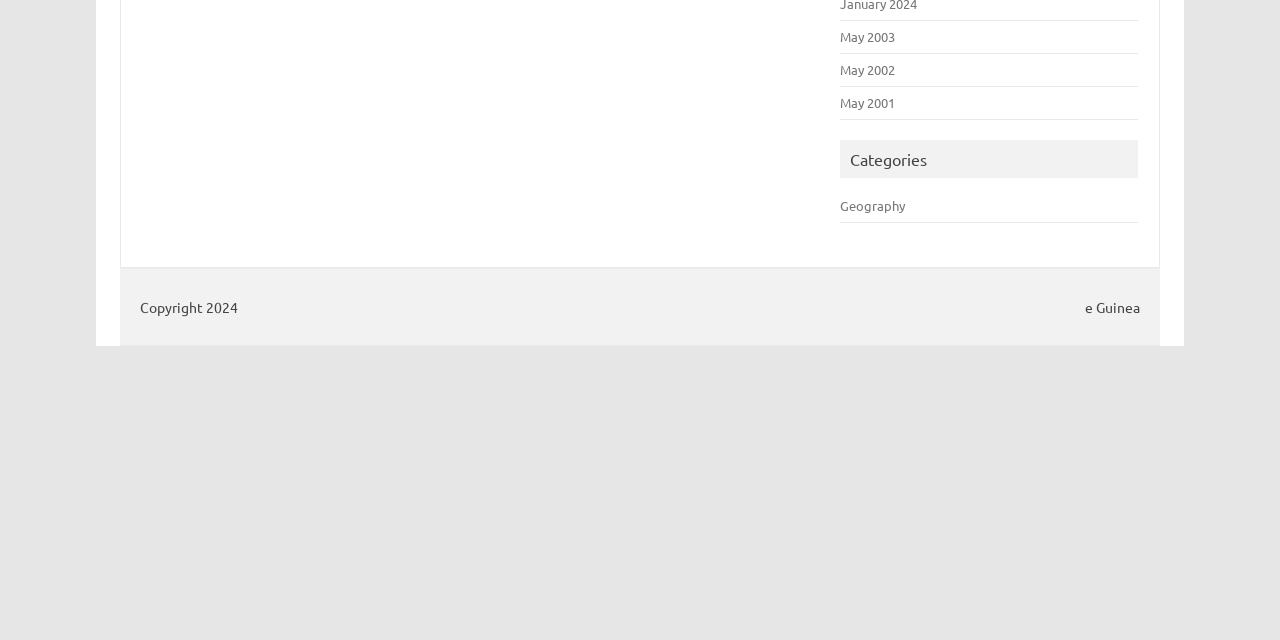Locate the bounding box of the user interface element based on this description: "Geography".

[0.657, 0.308, 0.707, 0.334]